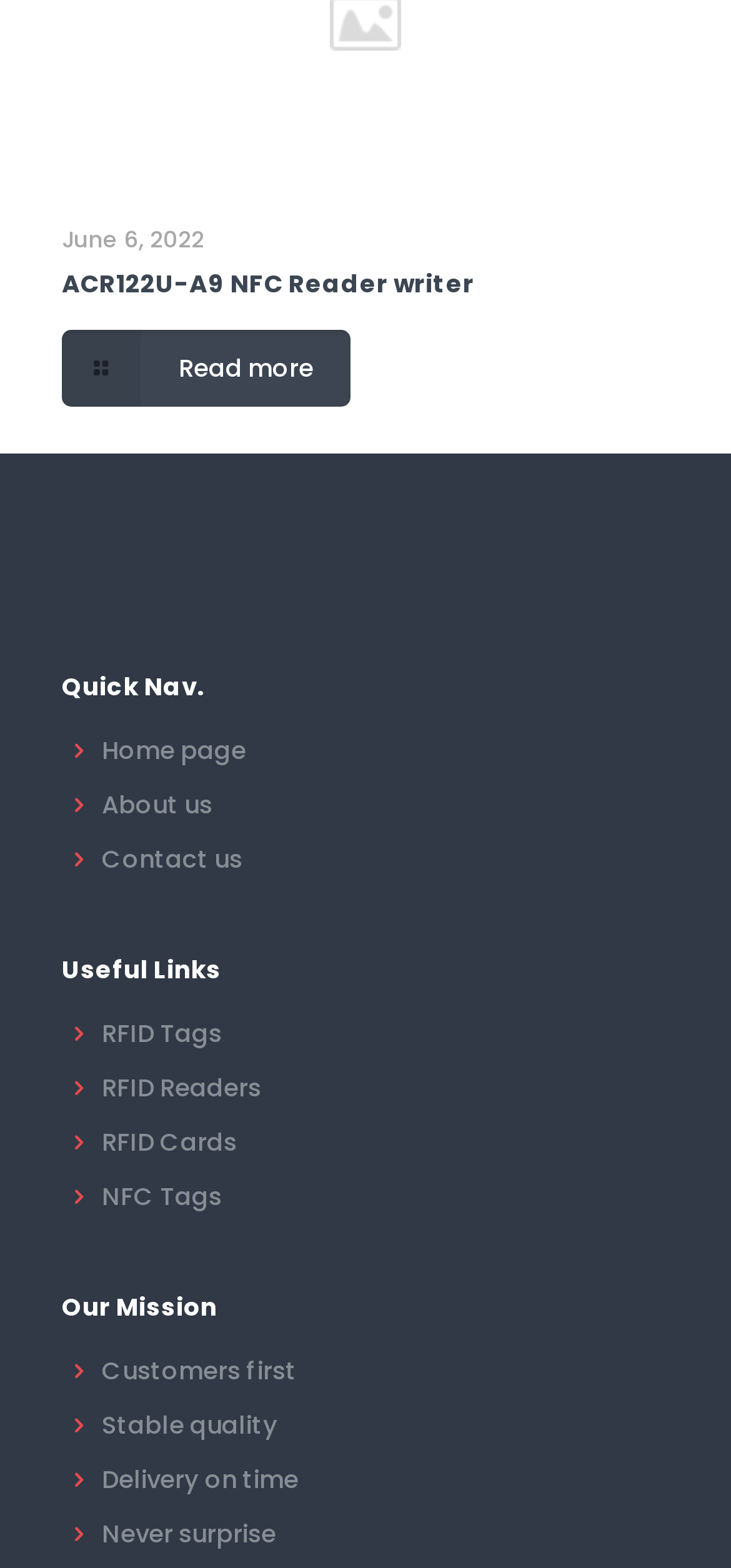Answer the question with a single word or phrase: 
What is the date displayed on the webpage?

June 6, 2022